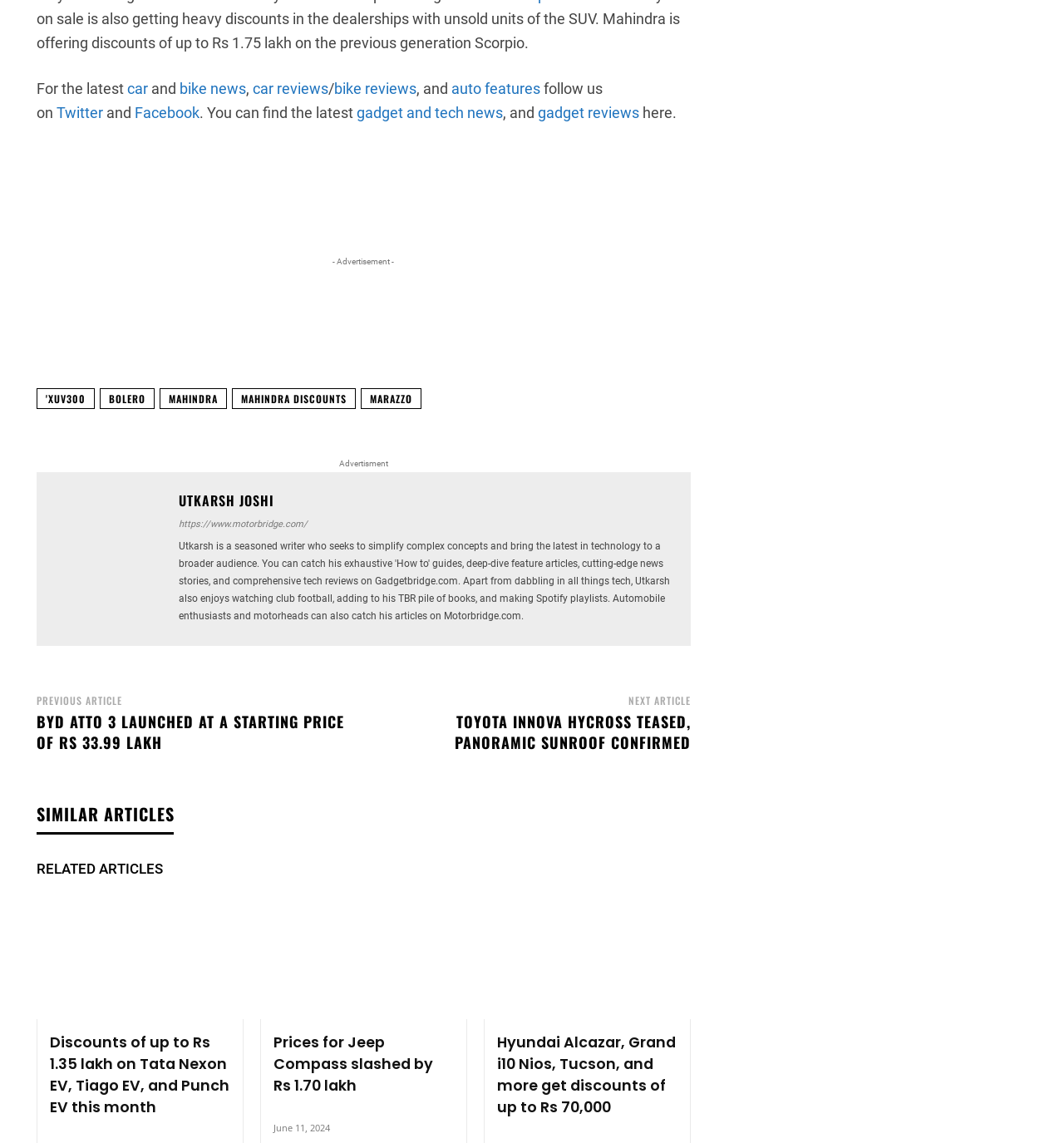Specify the bounding box coordinates of the area to click in order to execute this command: 'Check discounts on Tata Nexon EV'. The coordinates should consist of four float numbers ranging from 0 to 1, and should be formatted as [left, top, right, bottom].

[0.034, 0.783, 0.229, 0.892]